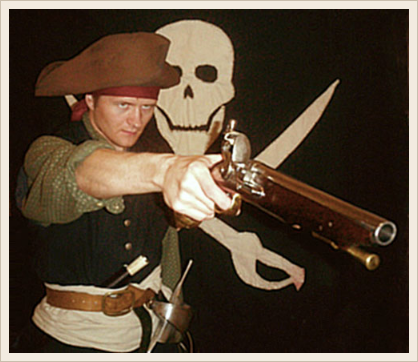What is the man holding in his hand?
Answer with a single word or phrase, using the screenshot for reference.

A flintlock pistol